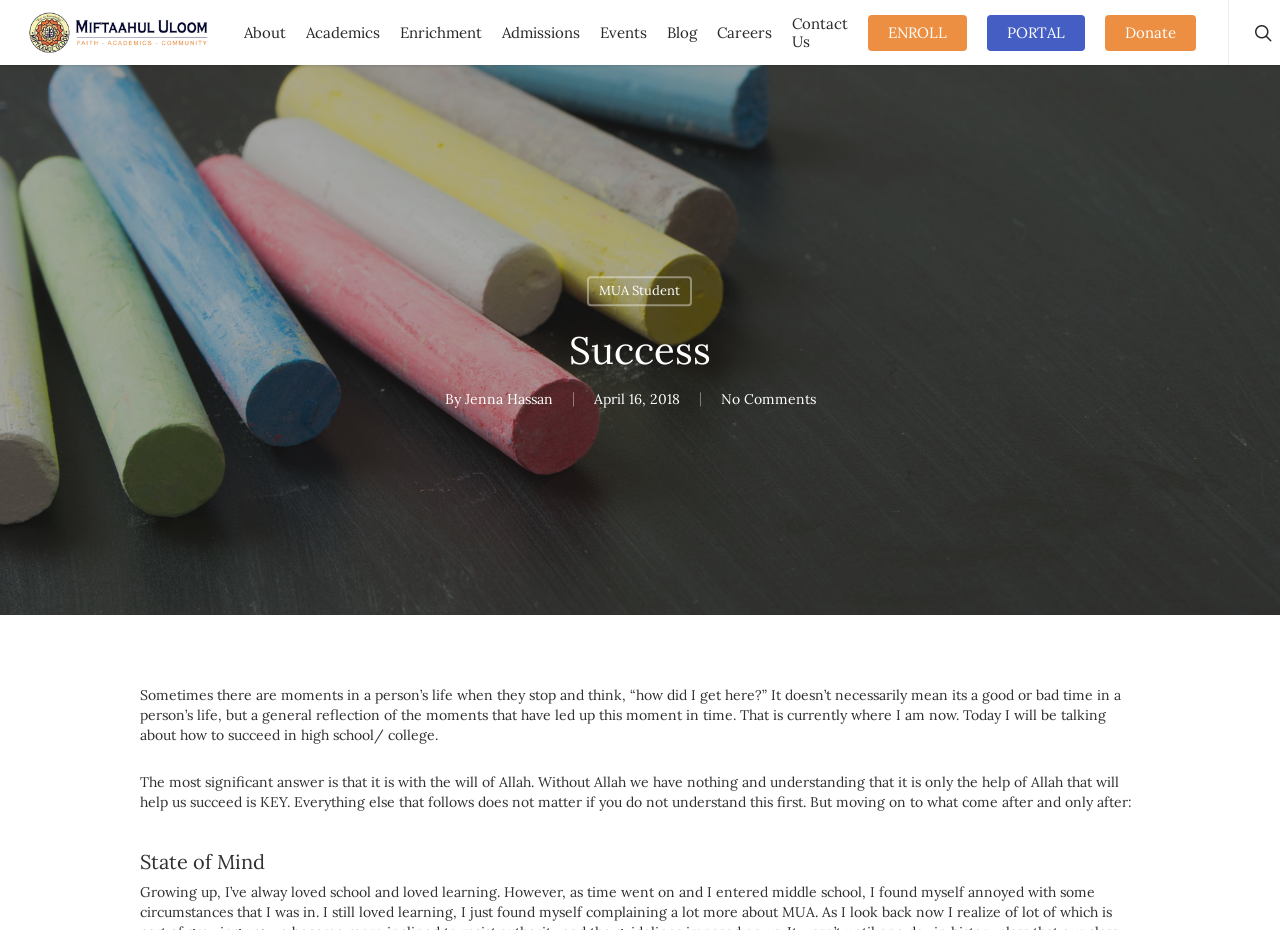Detail the various sections and features present on the webpage.

The webpage is about Miftaahul Uloom Academy, with a prominent link to the academy's homepage at the top left corner. Below this link, there is a navigation menu with 10 links, including "About", "Academics", "Enrichment", "Admissions", "Events", "Blog", "Careers", "Contact Us", "ENROLL", and "PORTAL", arranged horizontally across the top of the page.

The main content of the page is a blog post titled "Success", which takes up most of the page's real estate. The post is written by Jenna Hassan and dated April 16, 2018. The post's content is divided into paragraphs, with the first paragraph discussing the idea of reflecting on one's life journey. The text is followed by a heading "State of Mind" and then continues with more paragraphs.

To the right of the blog post, there is a section with the heading "Office Hours" and a table displaying the office hours, with Monday's hours listed as 8:00 am – 3:00 pm. Below this section, there is a contact information section with a telephone number, 201 223 9920.

At the bottom right corner of the page, there is a link to "Donate" and another link to "MUA Student".